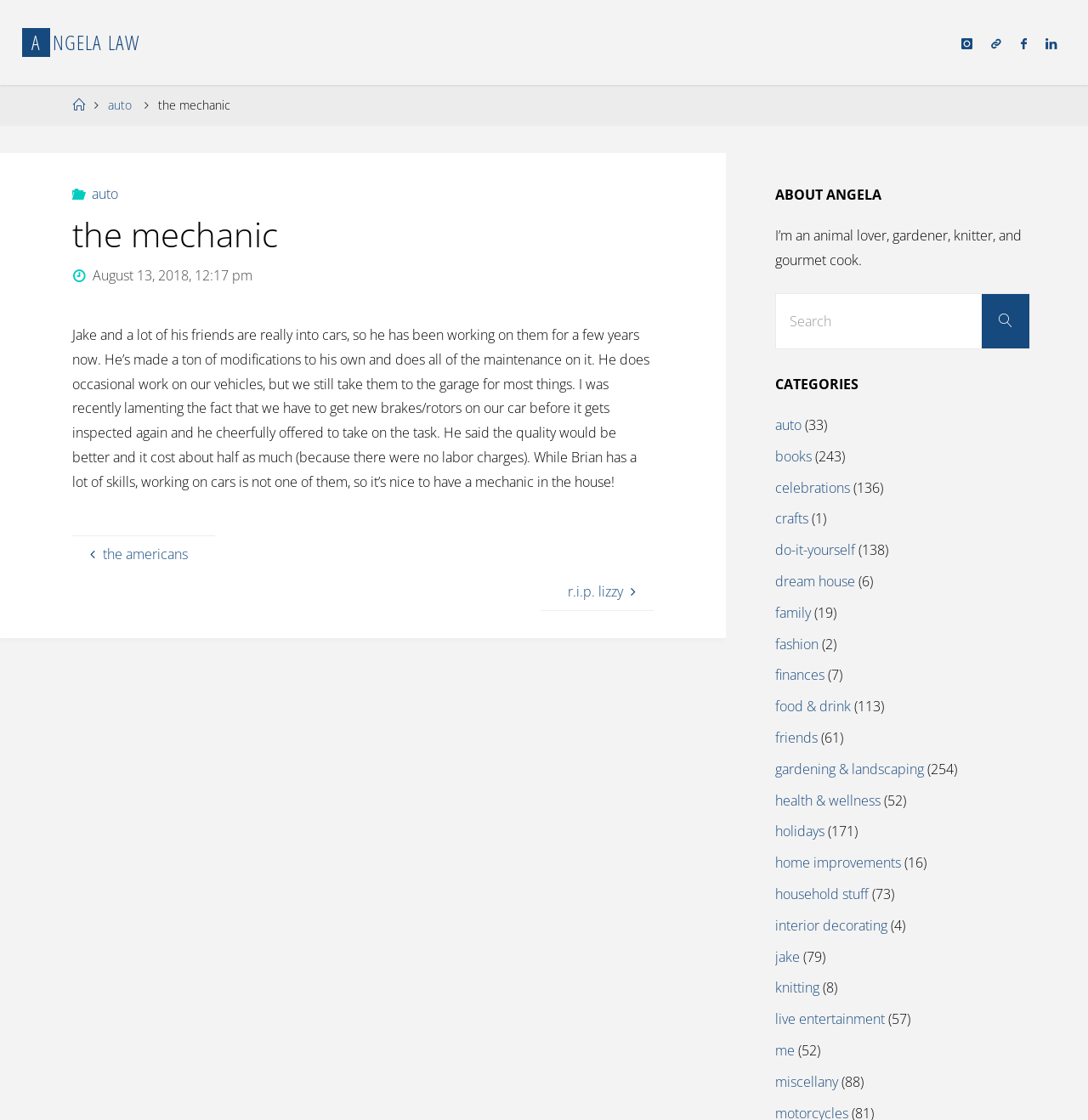What is the date of the post?
Using the visual information, reply with a single word or short phrase.

August 13, 2018